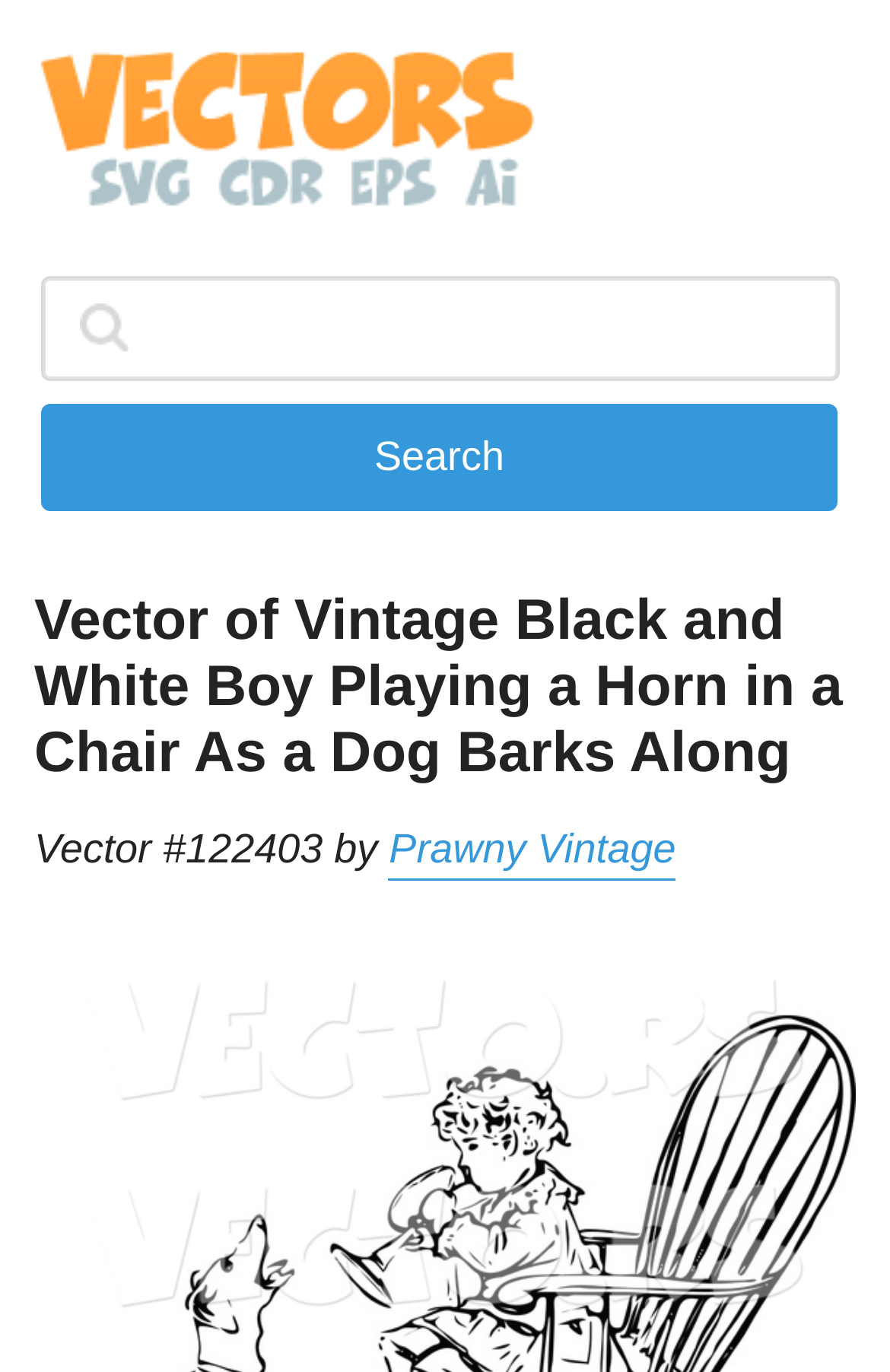Refer to the image and provide a thorough answer to this question:
Who is the designer of the vector image?

The webpage has a heading that says 'Vector #122403 by Prawny Vintage', which implies that Prawny Vintage is the designer of the vector image.